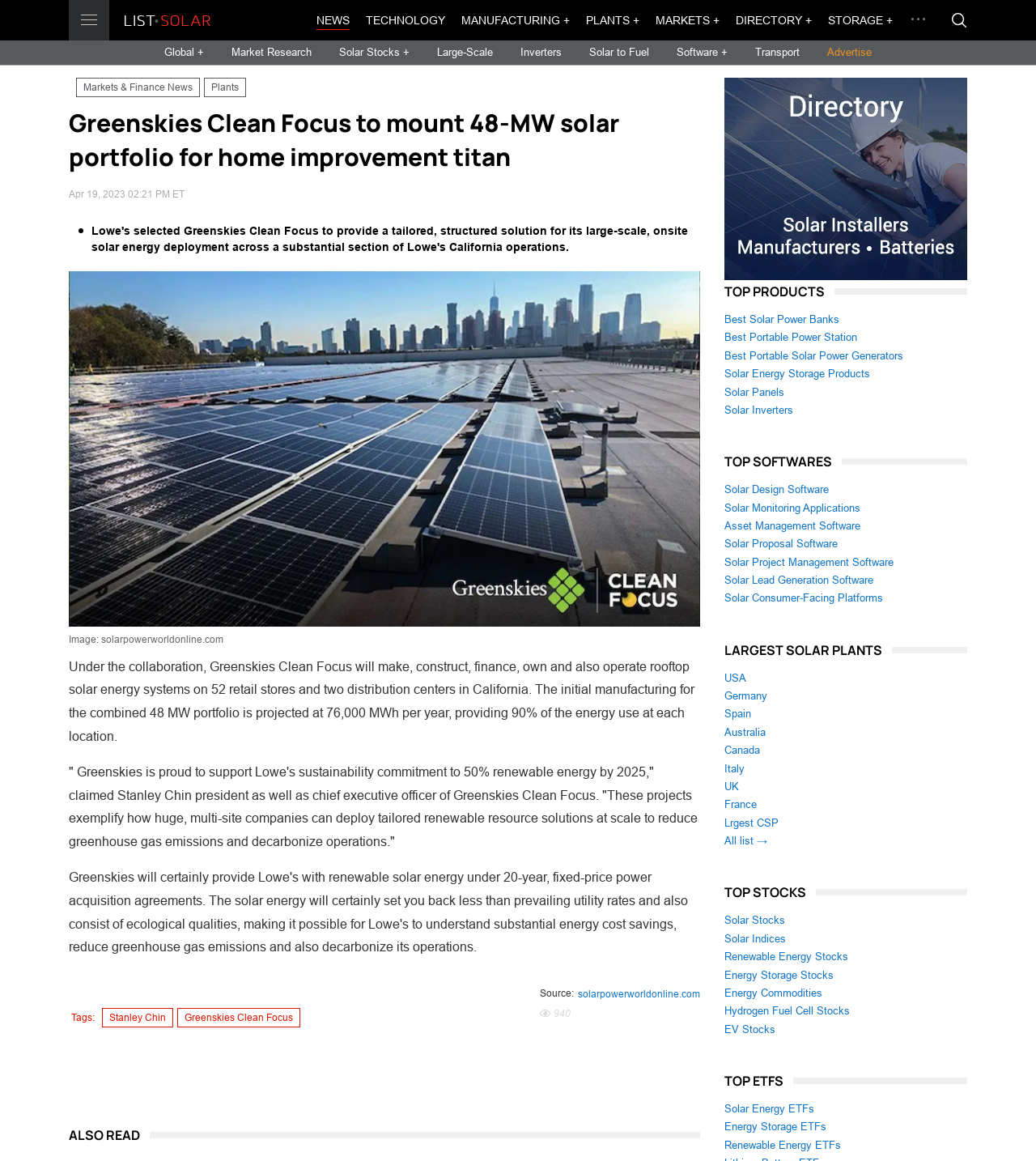Locate the primary headline on the webpage and provide its text.

Greenskies Clean Focus to mount 48-MW solar portfolio for home improvement titan